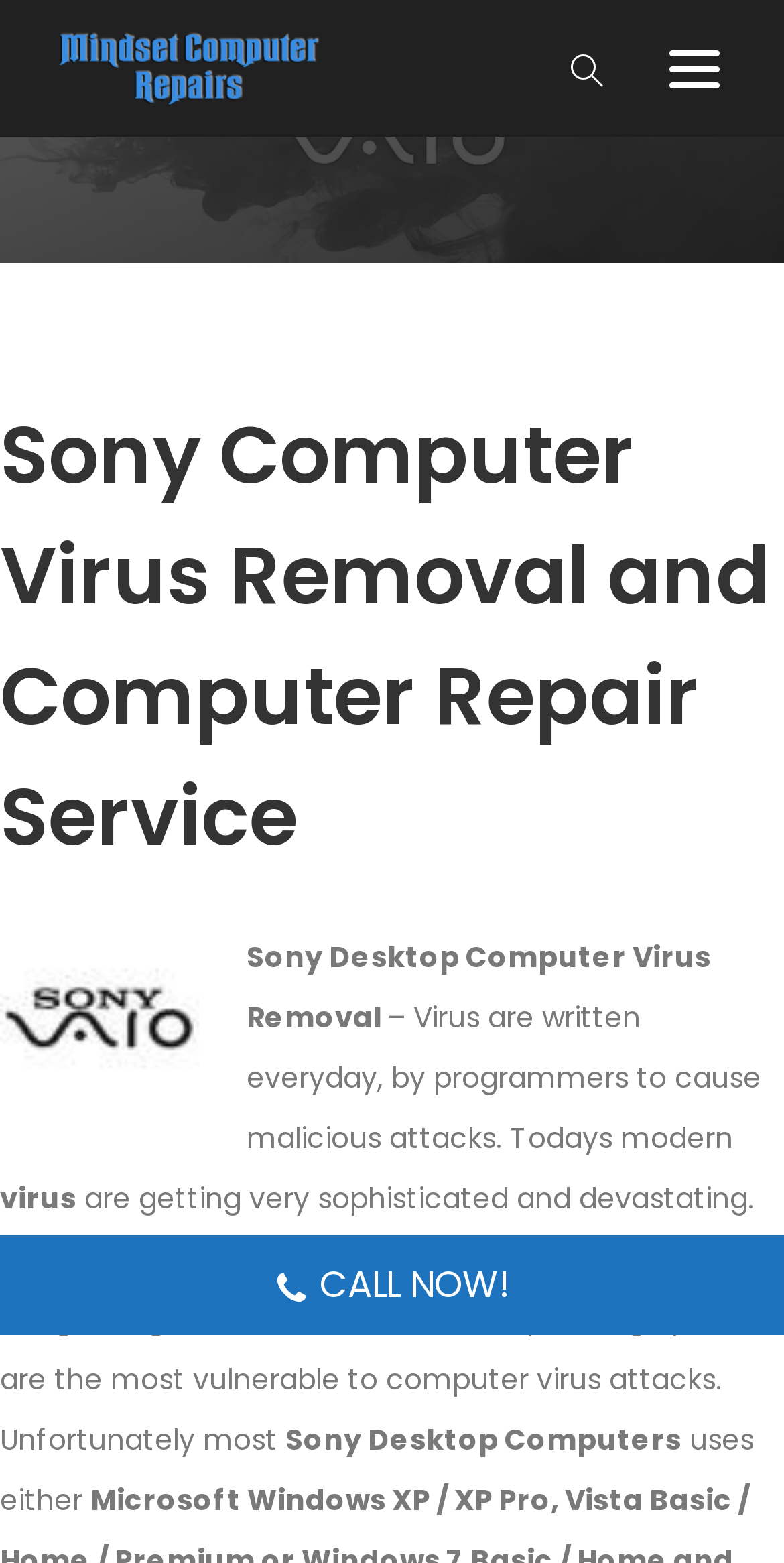Generate a thorough description of the webpage.

The webpage is about Sony desktop computer virus removal and repair services. At the top left corner, there is a logo image. On the top right corner, there is a button. Below the logo, there is a heading that spans the entire width of the page, stating the service provided. 

Below the heading, there is an image related to Sony virus removal, positioned on the left side of the page. To the right of the image, there are several blocks of text. The first block of text describes the issue of viruses, stating that they are written every day to cause malicious attacks. The text continues below, explaining that modern viruses are getting very sophisticated and devastating. 

Further down, there is a mention of virus removal being a growing demand, and that Windows Operating Systems are the most vulnerable to computer virus attacks. The text also mentions Sony desktop computers and their operating systems. 

At the bottom of the page, there is a call-to-action link, "CALL NOW!", that spans the entire width of the page.